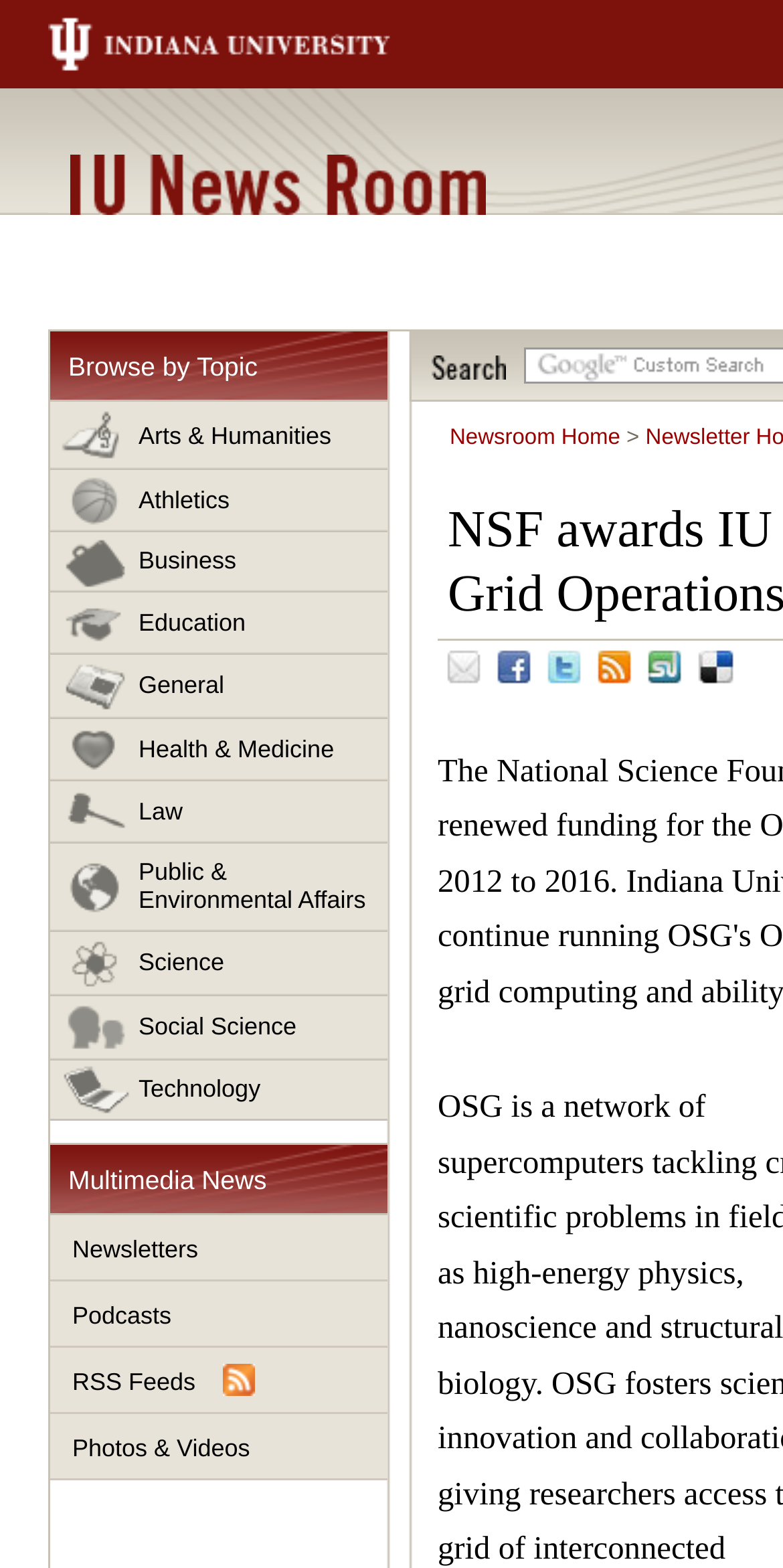What is the name of the university mentioned?
Answer the question using a single word or phrase, according to the image.

Indiana University